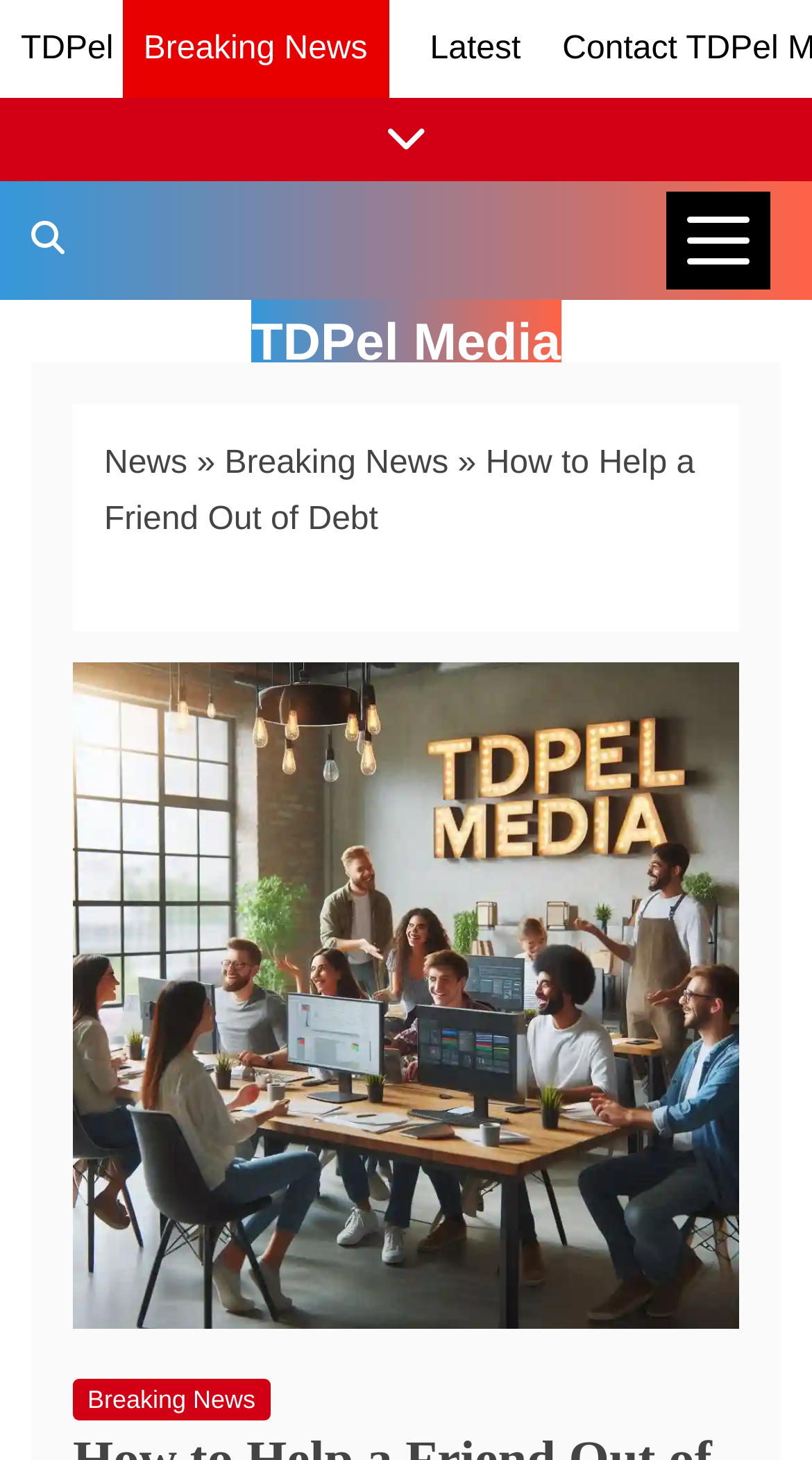What is the category of news on this webpage?
Please provide a comprehensive answer based on the contents of the image.

I determined the answer by looking at the breadcrumbs navigation section, where it shows the hierarchy of news categories. The current page is under the 'Breaking News' category, as indicated by the link 'Breaking News' with coordinates [0.276, 0.306, 0.552, 0.33] and the static text 'How to Help a Friend Out of Debt' with coordinates [0.128, 0.306, 0.856, 0.369].